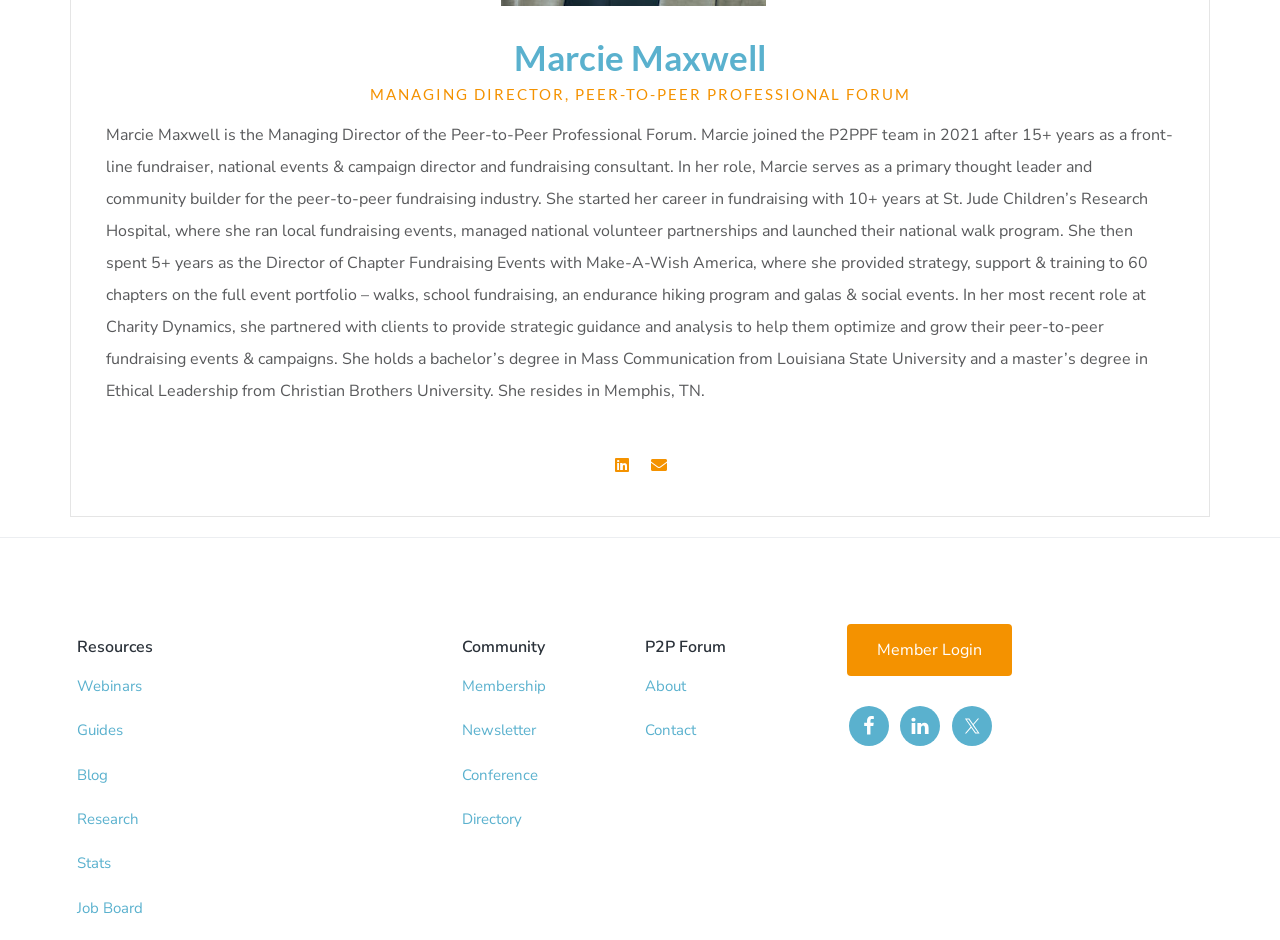Please find the bounding box coordinates of the element that must be clicked to perform the given instruction: "Follow the P2P Forum on Twitter". The coordinates should be four float numbers from 0 to 1, i.e., [left, top, right, bottom].

[0.744, 0.751, 0.775, 0.794]